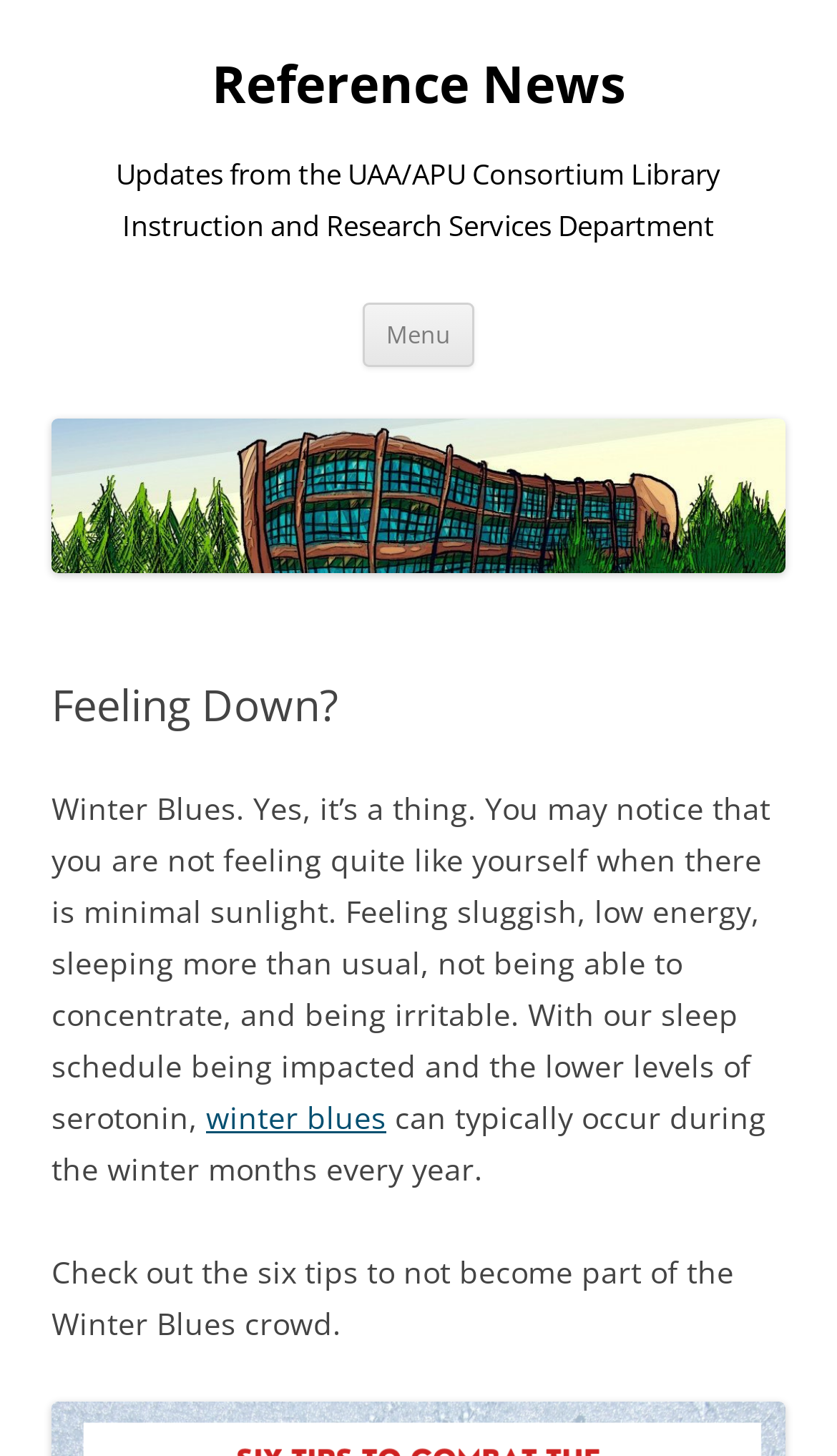Given the webpage screenshot and the description, determine the bounding box coordinates (top-left x, top-left y, bottom-right x, bottom-right y) that define the location of the UI element matching this description: winter blues

[0.246, 0.753, 0.462, 0.781]